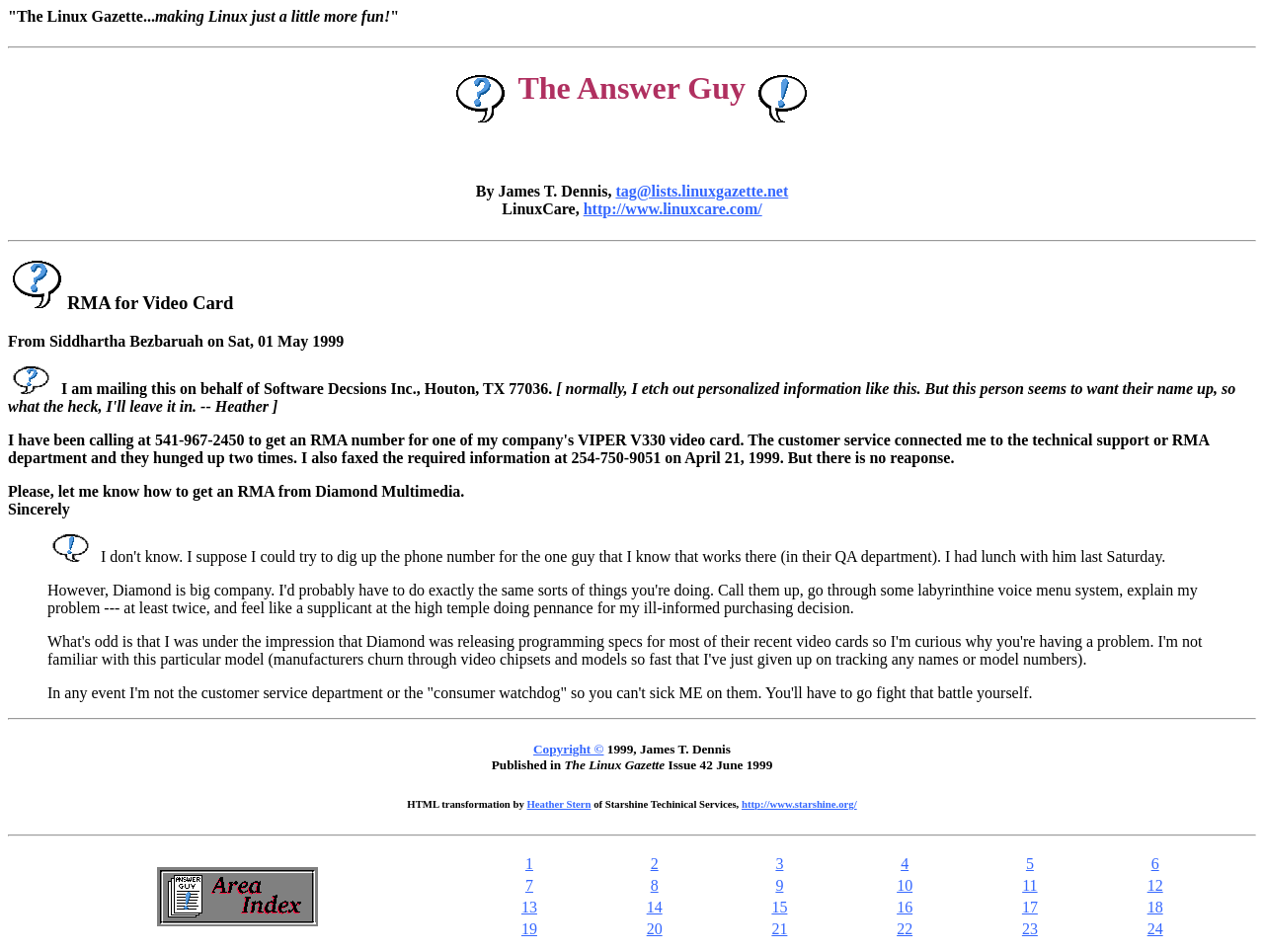Determine the bounding box coordinates of the section I need to click to execute the following instruction: "Go to the webpage of Starshine Technical Services". Provide the coordinates as four float numbers between 0 and 1, i.e., [left, top, right, bottom].

[0.587, 0.838, 0.678, 0.851]